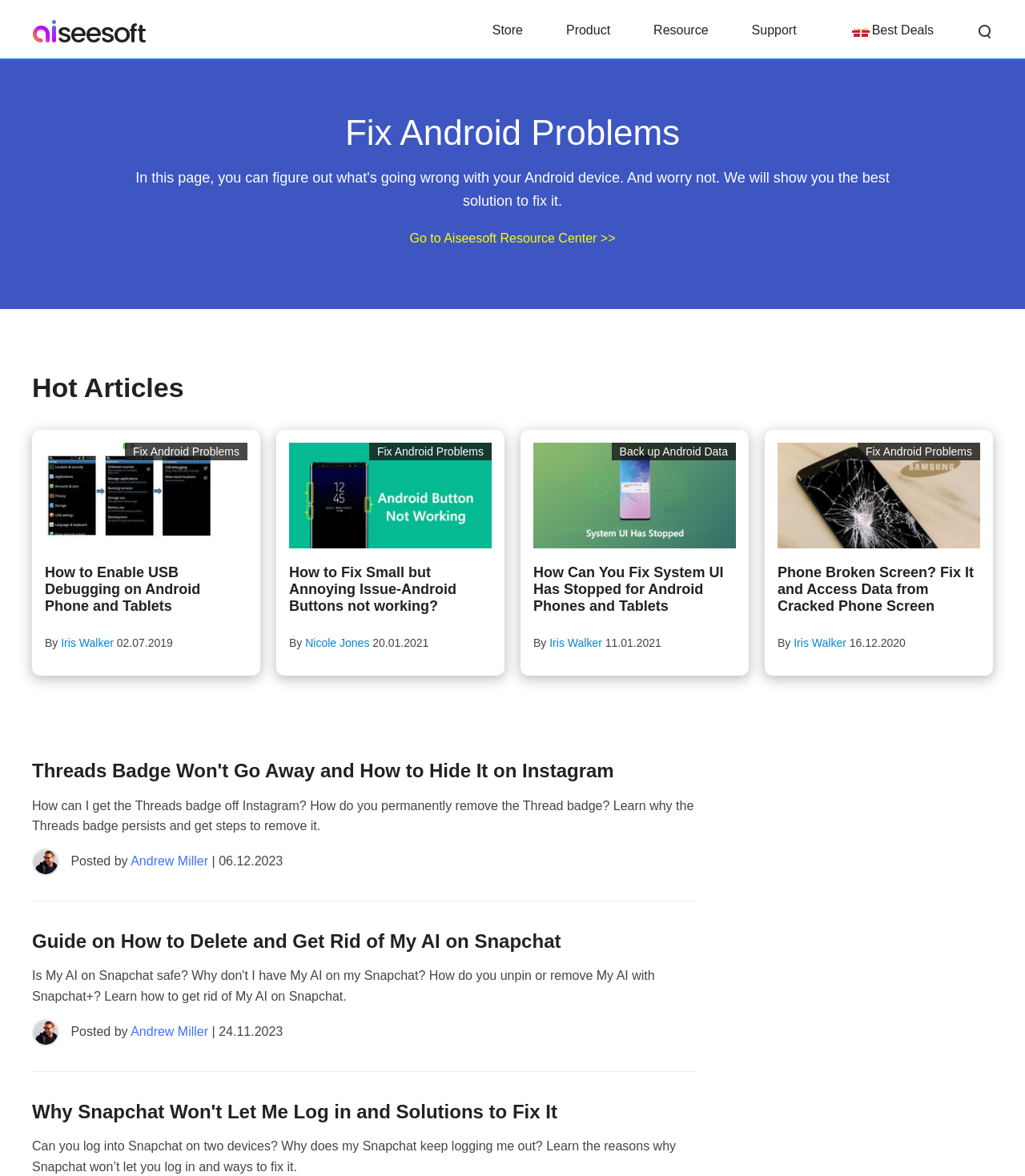Who wrote the article 'Phone Broken Screen? Fix It and Access Data from Cracked Phone Screen'?
Please give a detailed answer to the question using the information shown in the image.

The author of the article 'Phone Broken Screen? Fix It and Access Data from Cracked Phone Screen' is mentioned at the bottom of the article summary, where it says 'By Iris Walker'.